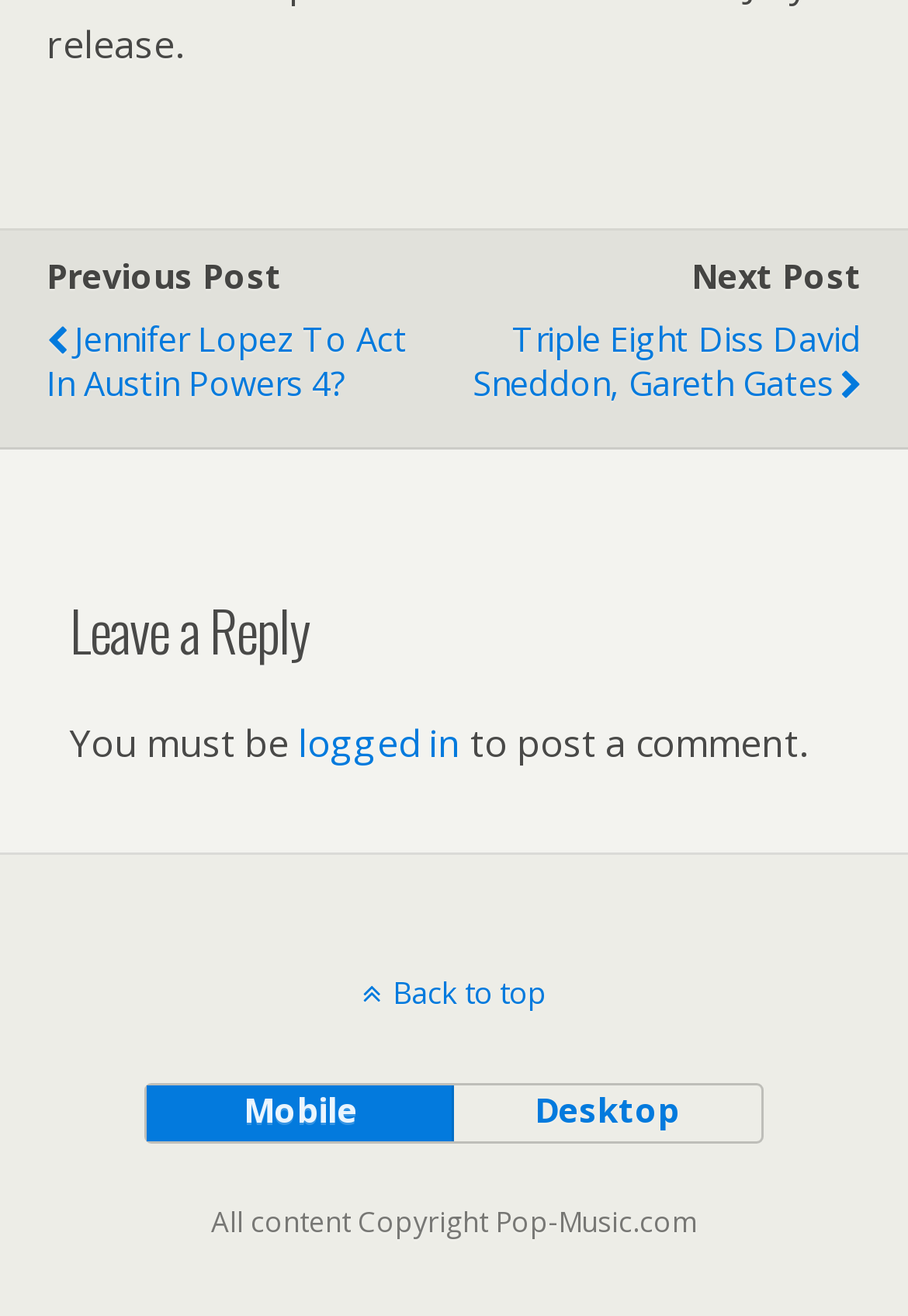Given the element description, predict the bounding box coordinates in the format (top-left x, top-left y, bottom-right x, bottom-right y). Make sure all values are between 0 and 1. Here is the element description: mobile

[0.163, 0.825, 0.5, 0.868]